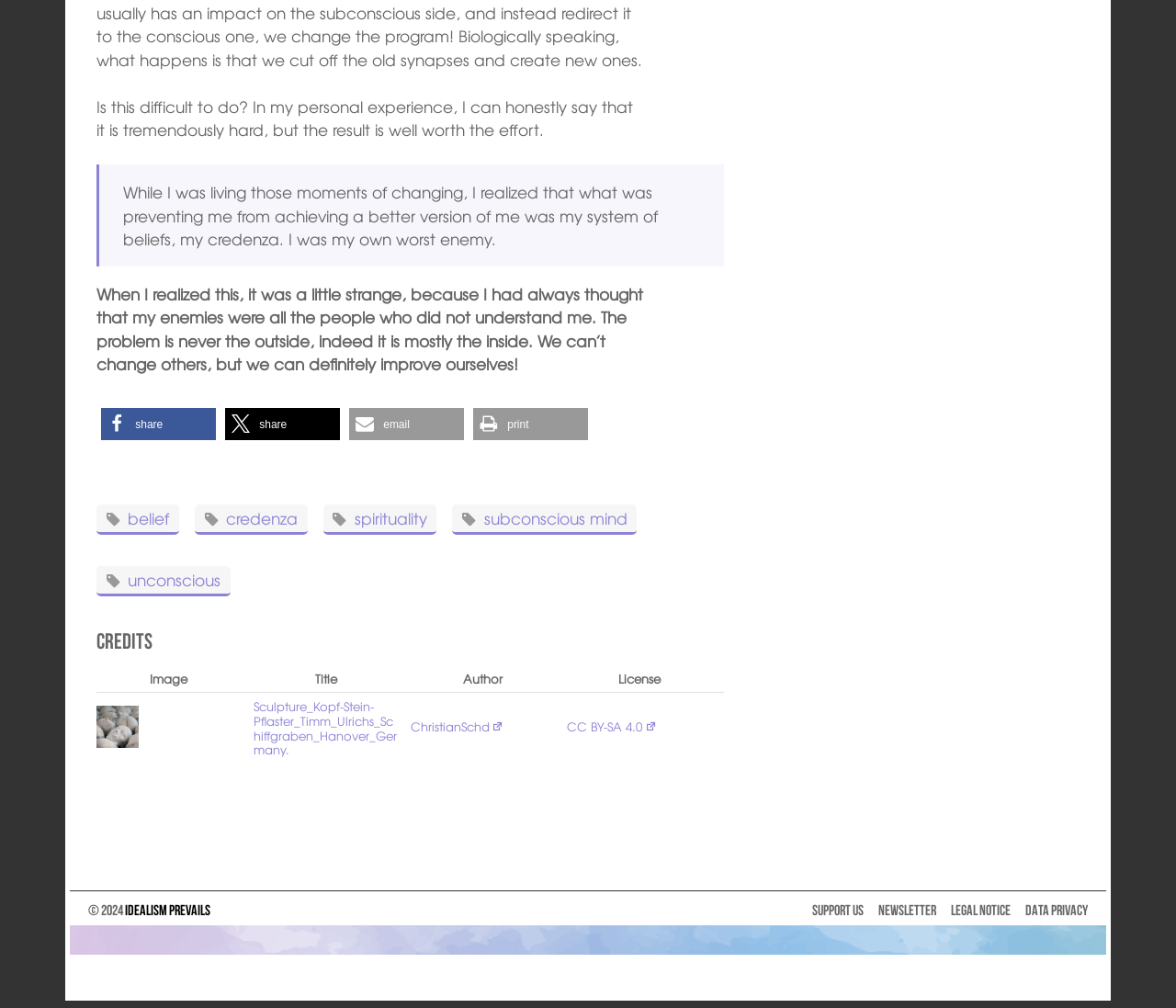What is the website's copyright year?
Please respond to the question with a detailed and thorough explanation.

I found the answer by looking at the footer of the webpage, where it lists the copyright year as 2024.